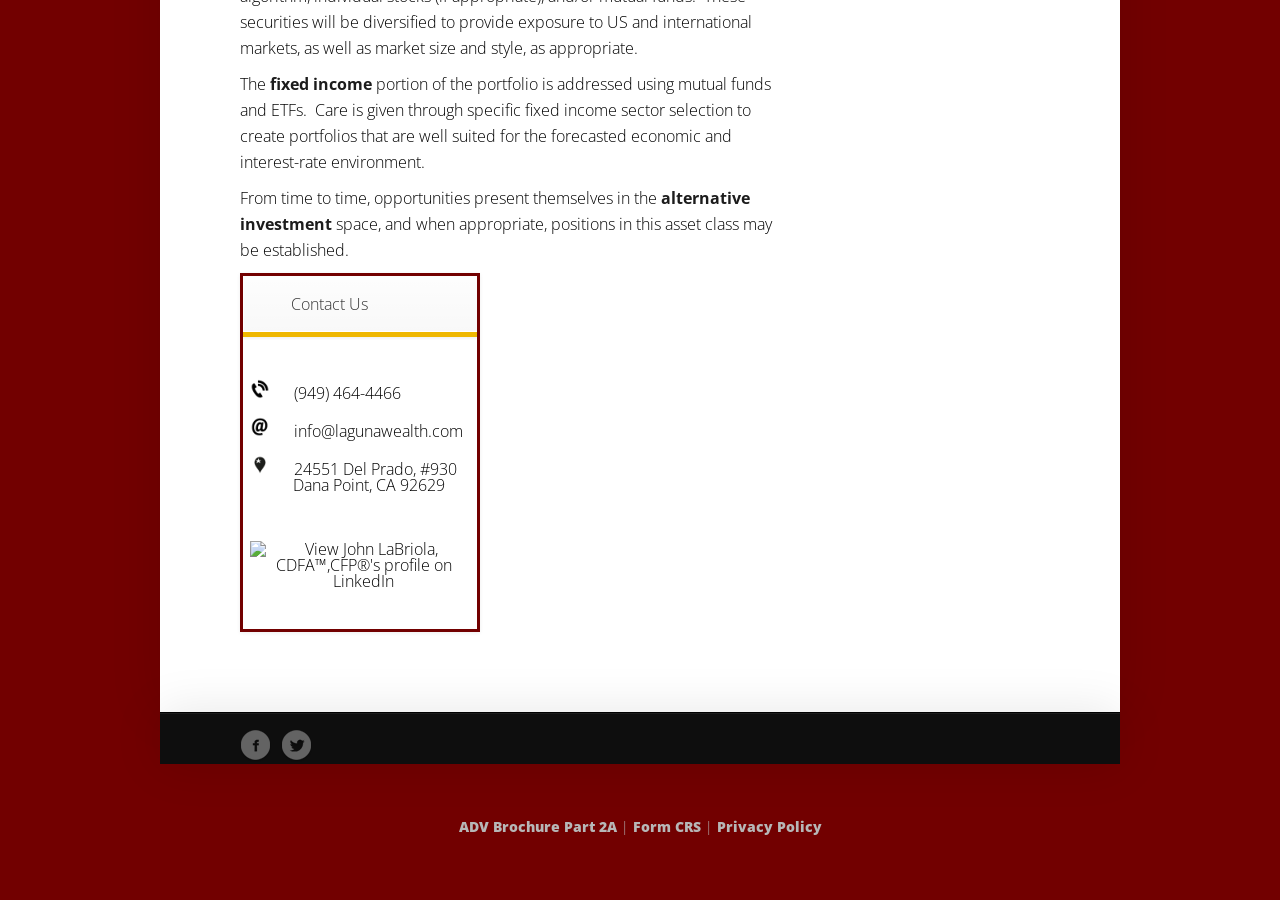Using the element description provided, determine the bounding box coordinates in the format (top-left x, top-left y, bottom-right x, bottom-right y). Ensure that all values are floating point numbers between 0 and 1. Element description: Dana Point, CA 92629

[0.195, 0.509, 0.373, 0.569]